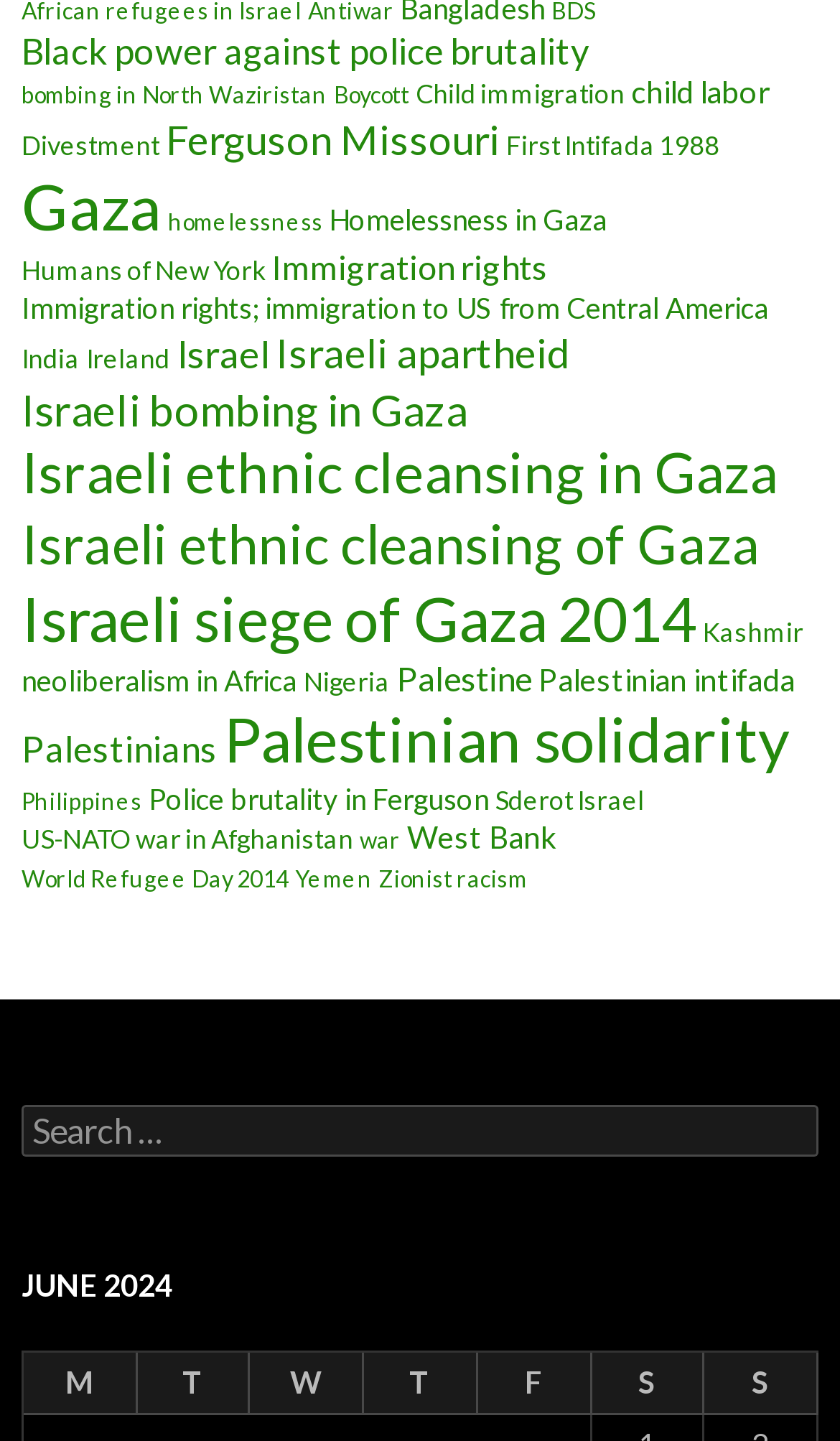Please find the bounding box coordinates (top-left x, top-left y, bottom-right x, bottom-right y) in the screenshot for the UI element described as follows: Yemen

[0.351, 0.6, 0.444, 0.619]